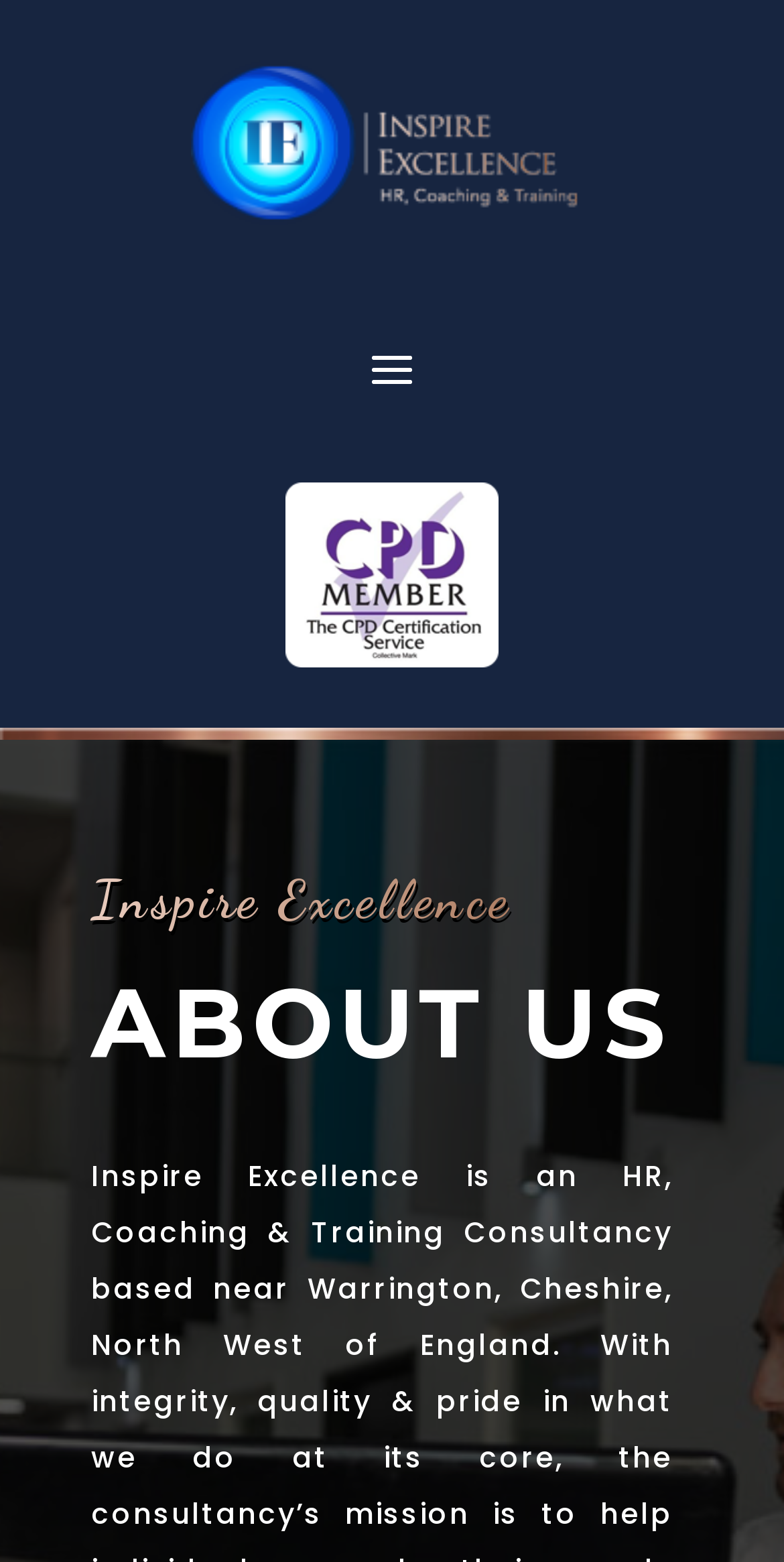What is the text above the company name?
Look at the image and answer the question using a single word or phrase.

ABOUT US